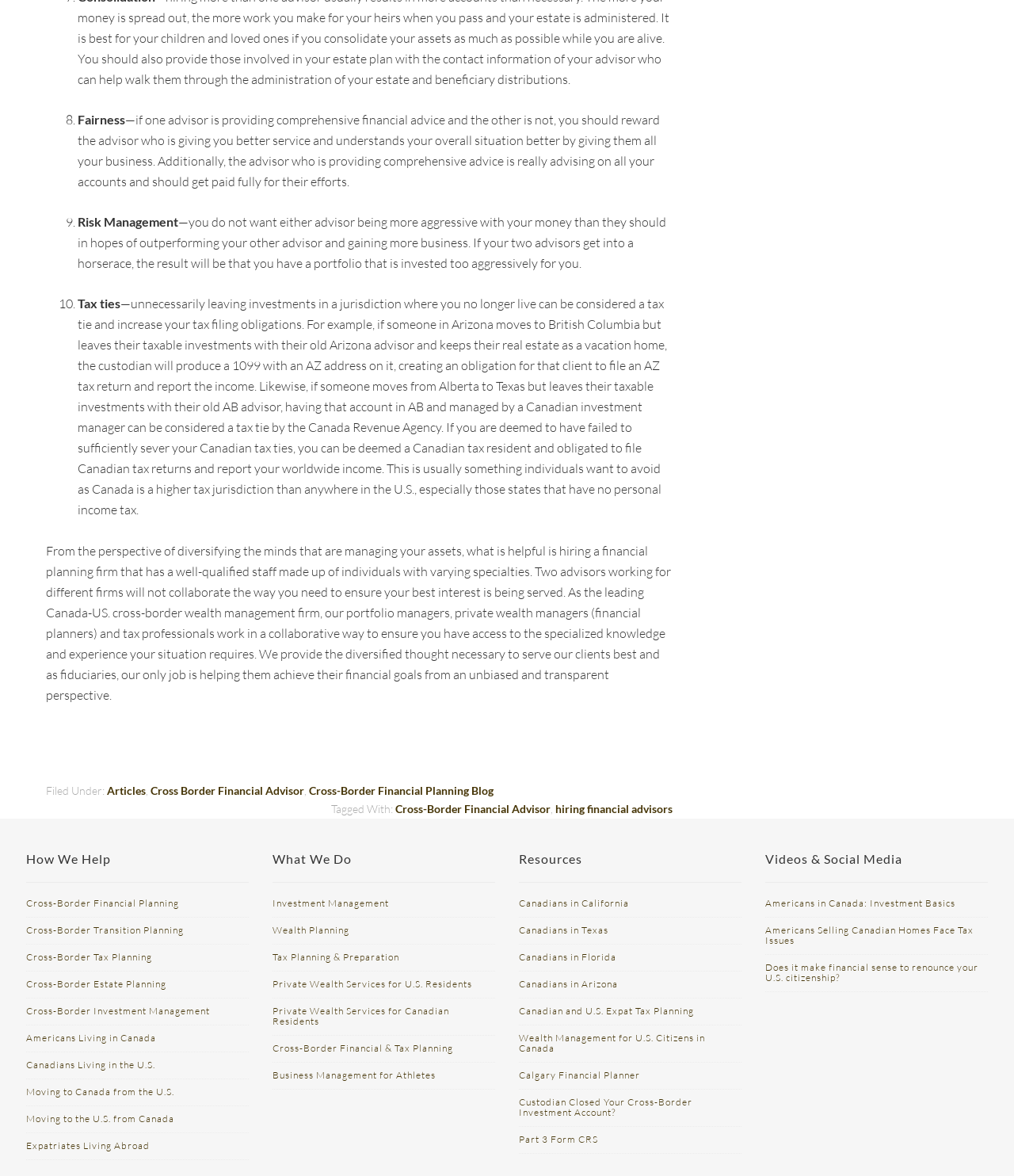Extract the bounding box coordinates for the UI element described by the text: "Investment Management". The coordinates should be in the form of [left, top, right, bottom] with values between 0 and 1.

[0.269, 0.763, 0.384, 0.773]